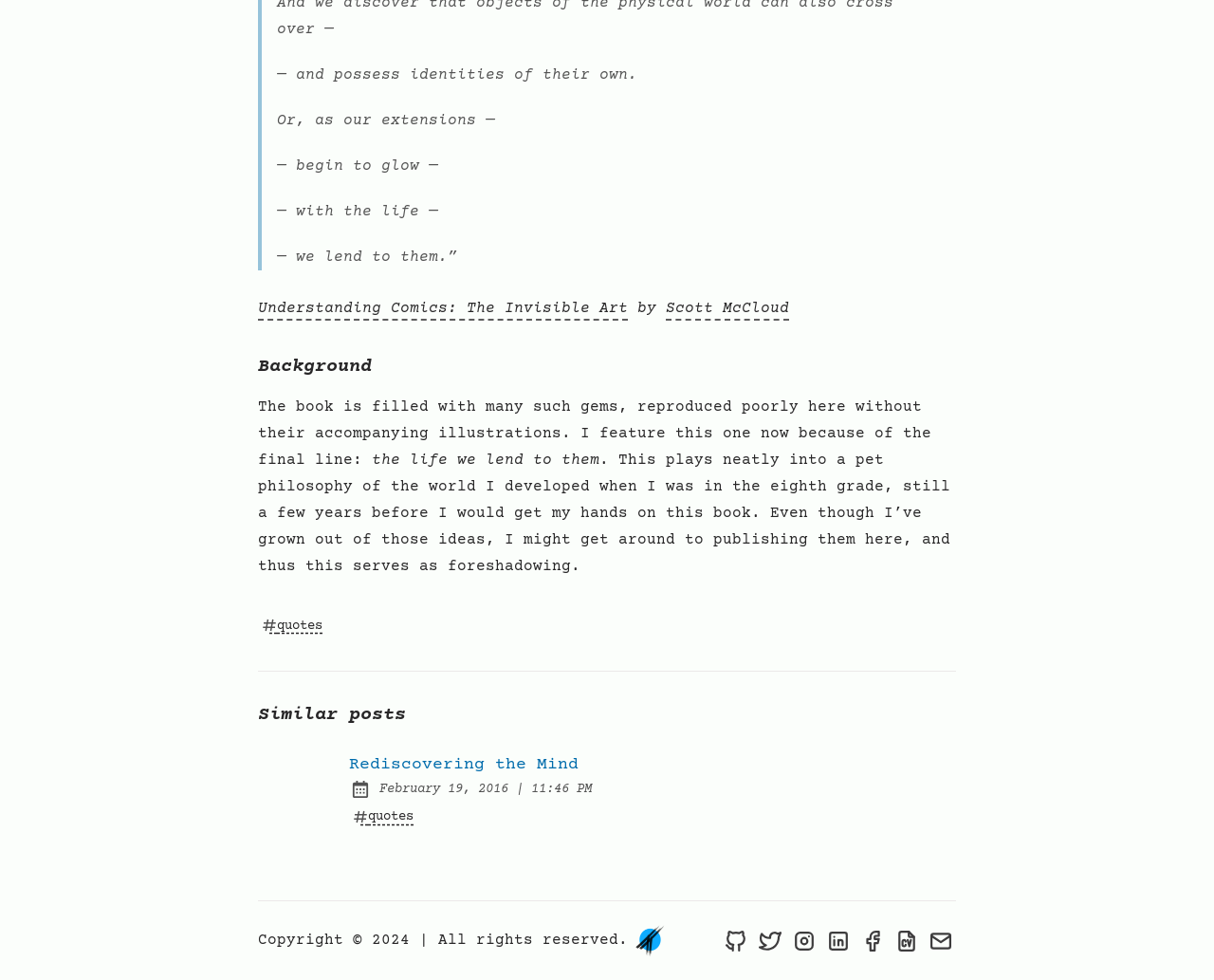Determine the bounding box coordinates of the clickable element to complete this instruction: "Visit the author's page by clicking on 'Scott McCloud'". Provide the coordinates in the format of four float numbers between 0 and 1, [left, top, right, bottom].

[0.548, 0.306, 0.65, 0.323]